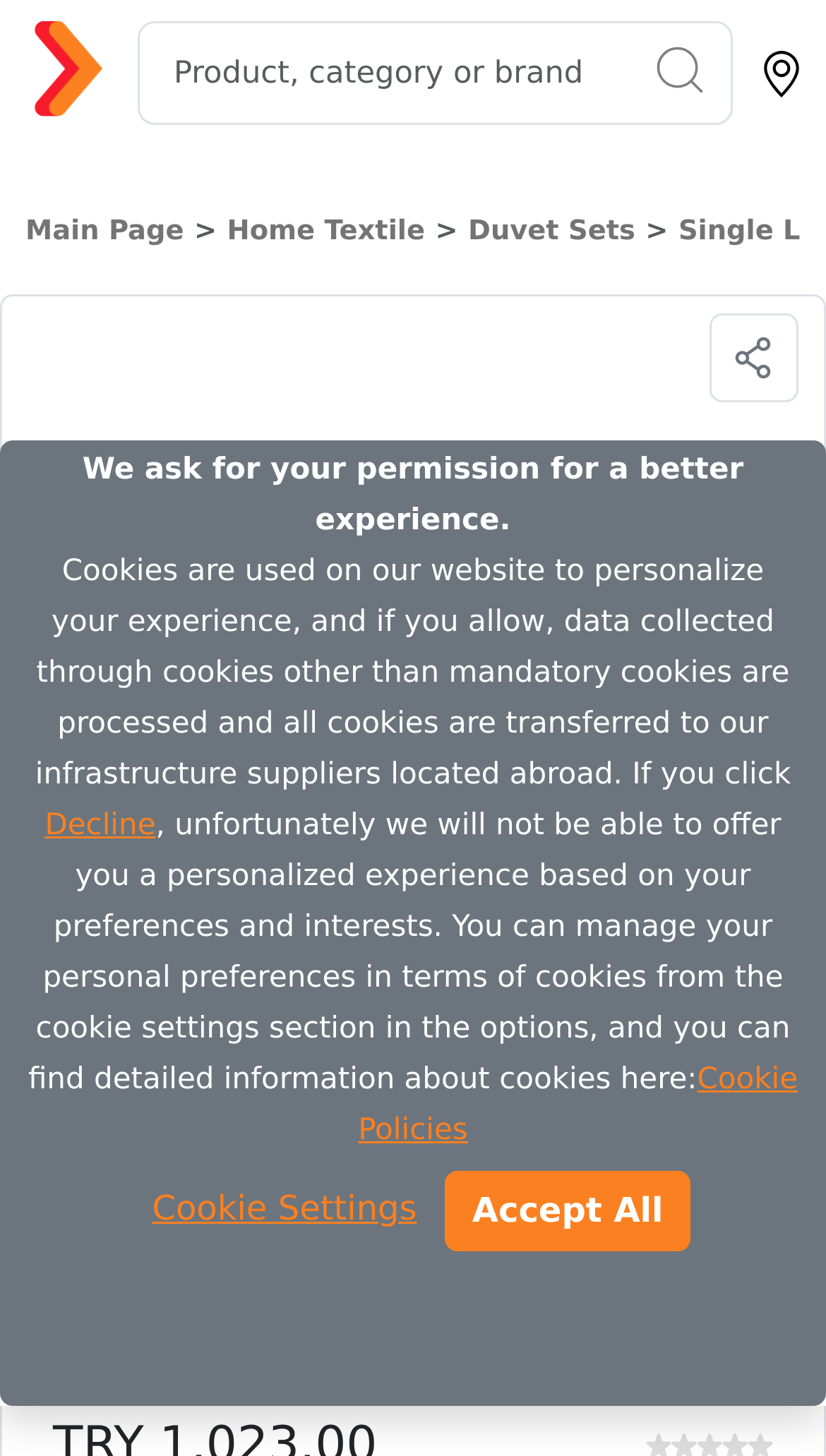How much does the product cost?
Provide a comprehensive and detailed answer to the question.

I found the price of the product by looking at the StaticText element that contains the price information, which is 'TRY 1,023.00'.